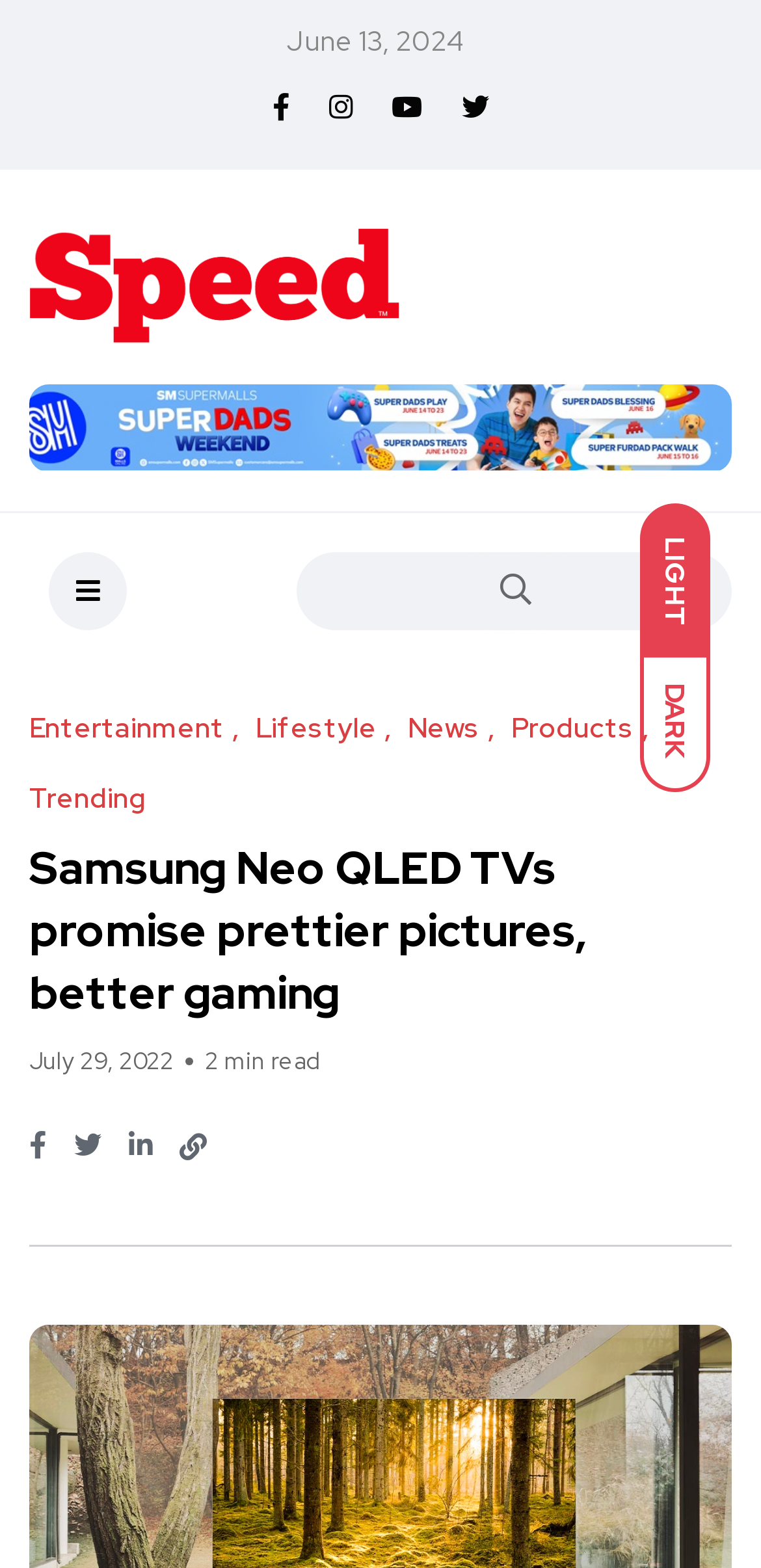Highlight the bounding box coordinates of the element you need to click to perform the following instruction: "Switch to light mode."

[0.841, 0.321, 0.933, 0.418]